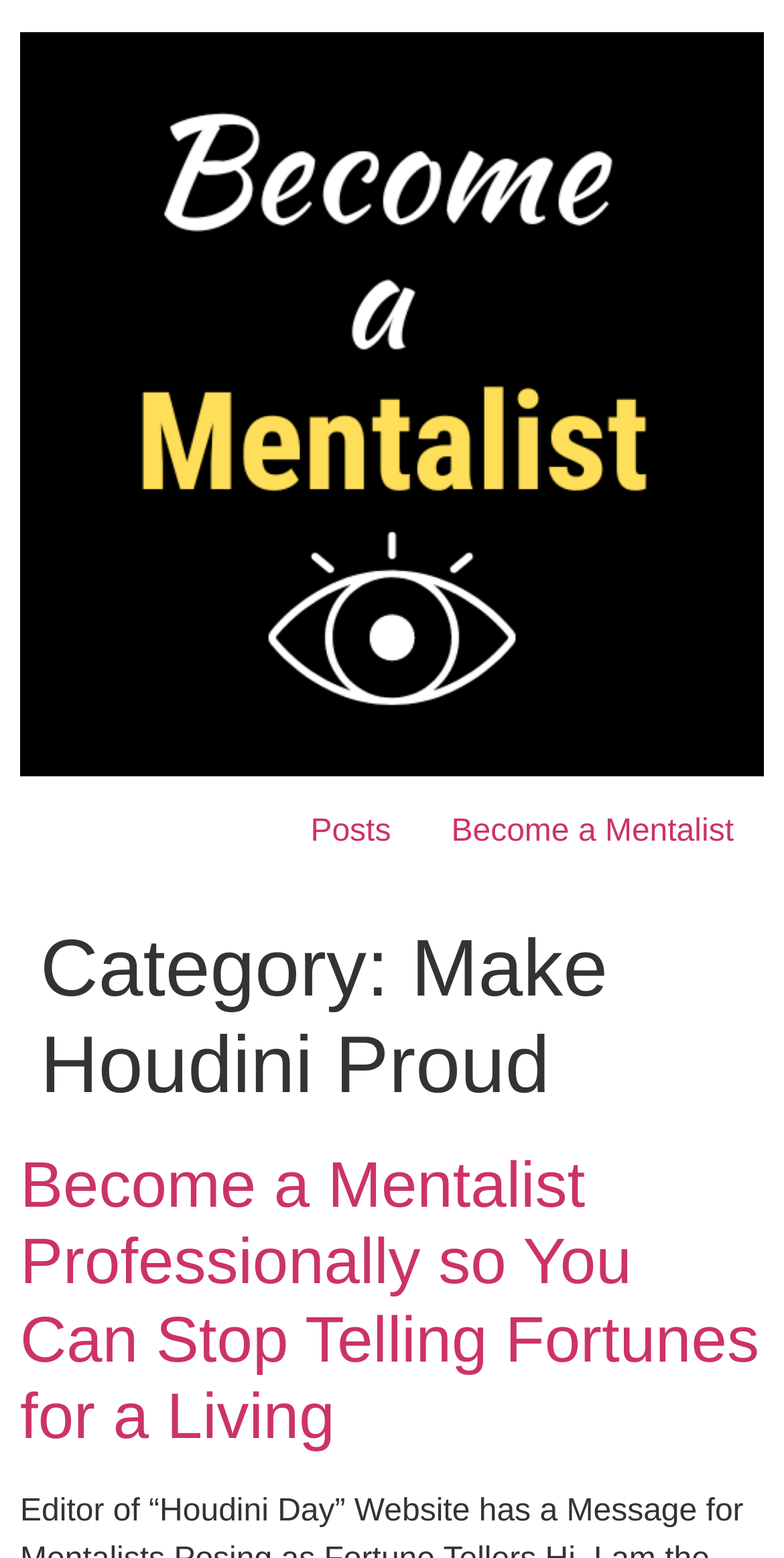Please find and generate the text of the main header of the webpage.

Category: Make Houdini Proud